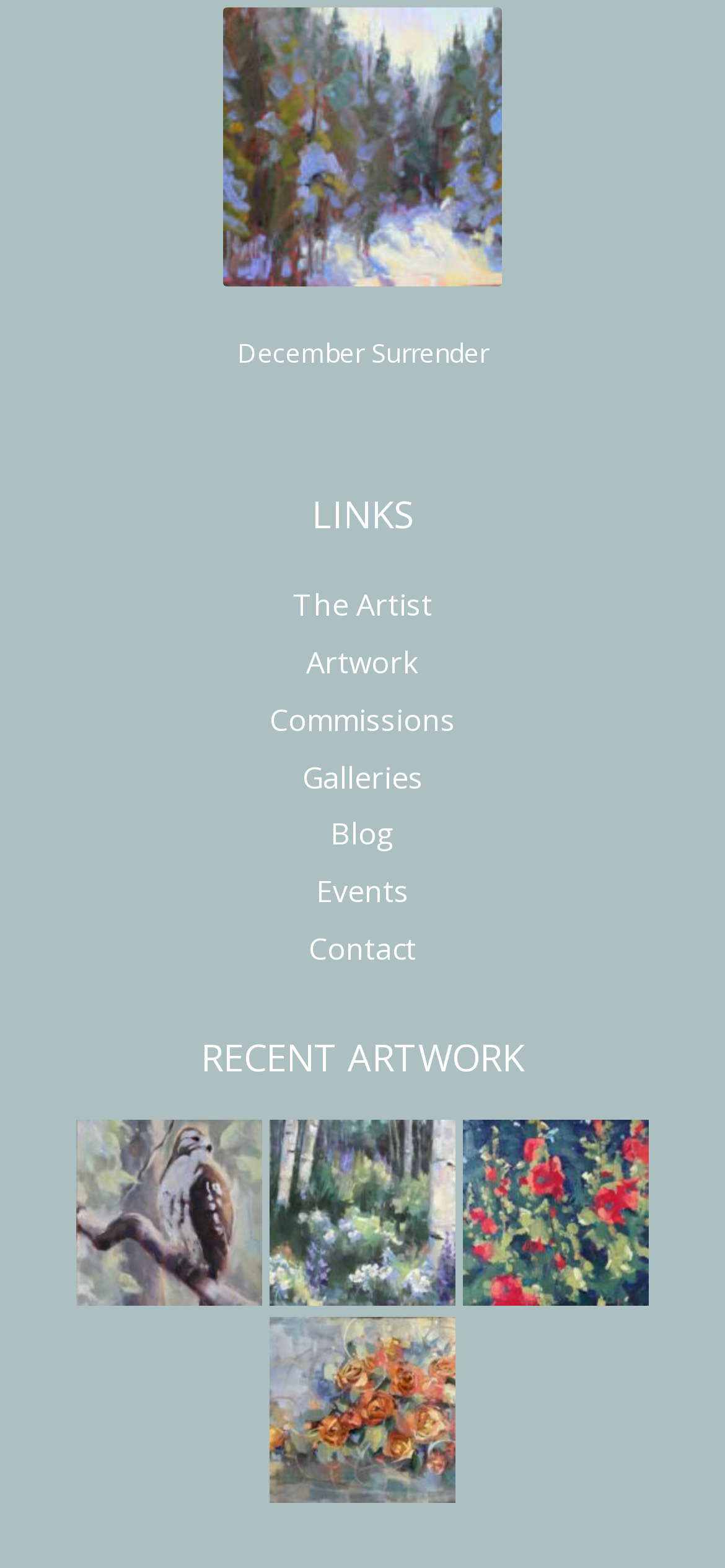Based on the image, please elaborate on the answer to the following question:
How many links are in the 'LINKS' section?

I counted the number of links under the 'LINKS' section, which are 'The Artist', 'Artwork', 'Commissions', 'Galleries', 'Blog', 'Events', and 'Contact'. There are 7 links in total.